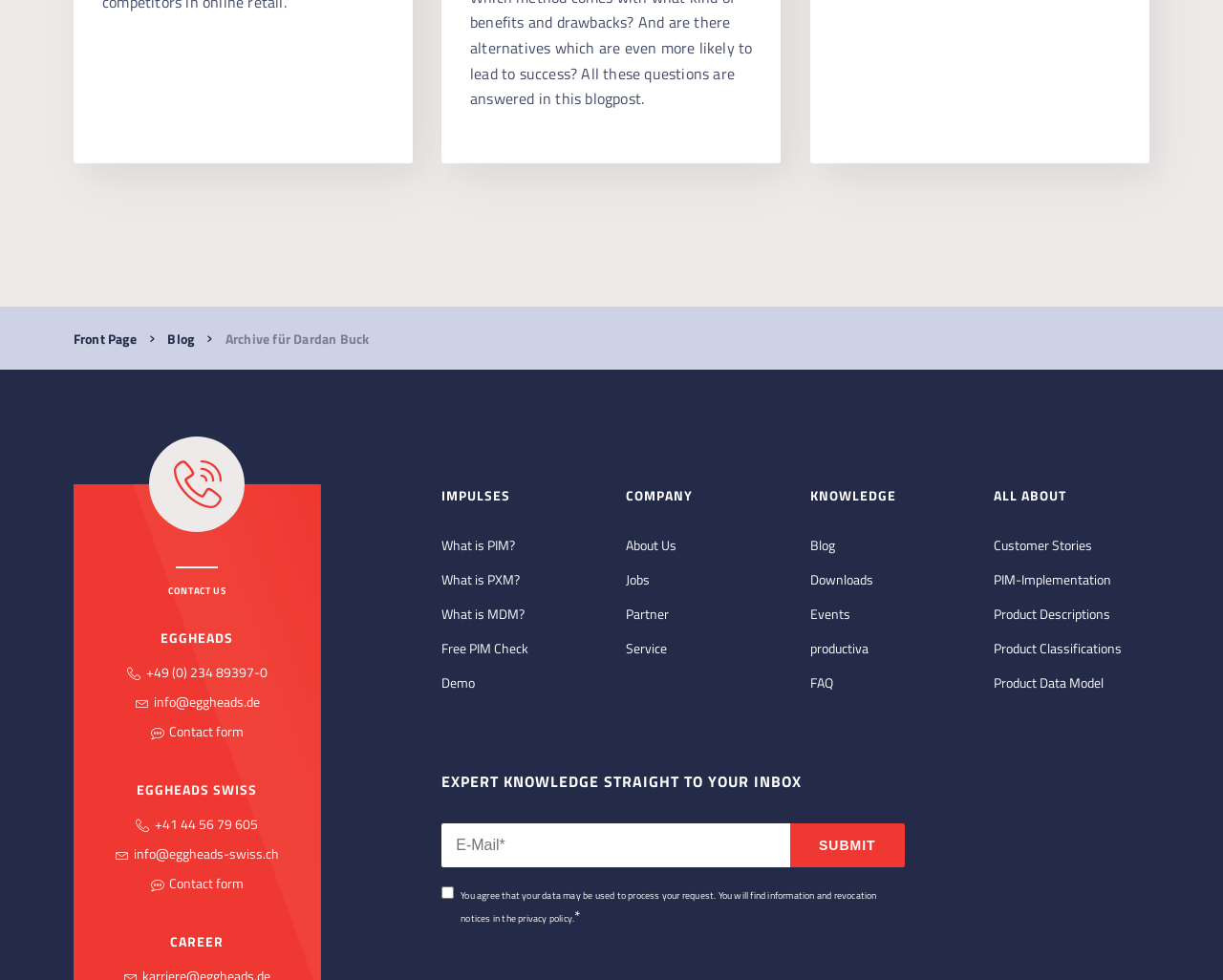Identify the bounding box coordinates of the HTML element based on this description: "productiva".

[0.662, 0.651, 0.71, 0.671]